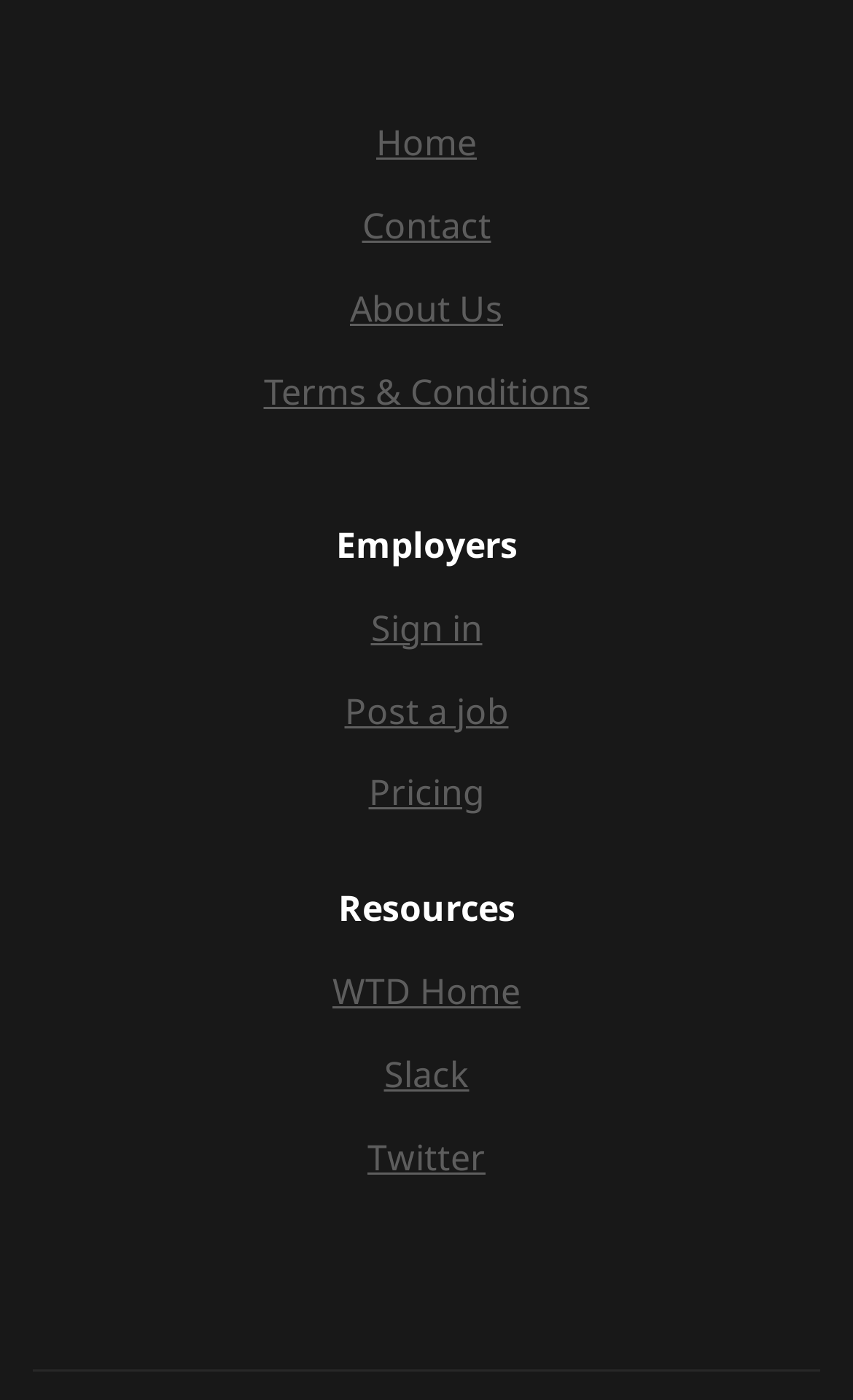How many social media links are at the bottom of the page?
Please ensure your answer is as detailed and informative as possible.

I identified the links 'Slack' and 'Twitter' at the bottom of the page by analyzing their bounding box coordinates, which have the largest y1 values.